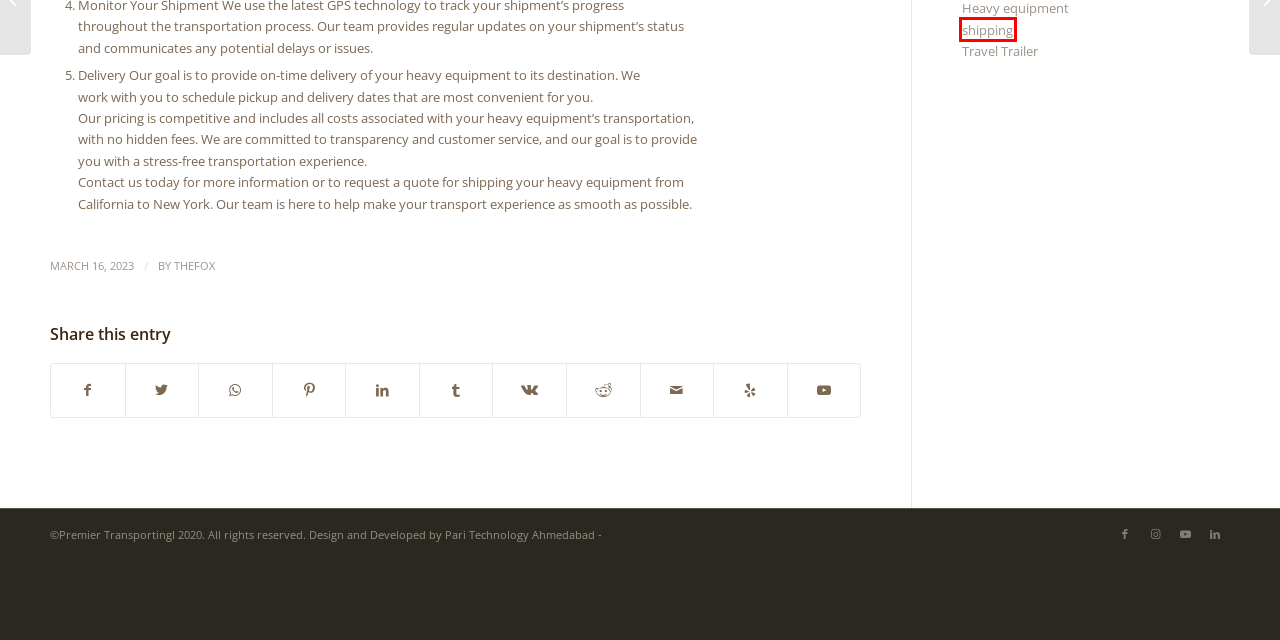Given a screenshot of a webpage with a red rectangle bounding box around a UI element, select the best matching webpage description for the new webpage that appears after clicking the highlighted element. The candidate descriptions are:
A. Travel Trailer Archives - Premier Transporting
B. Heavy Equipment - Premier Transporting
C. About - Premier Transporting
D. Blogs - Premier Transporting
E. Welcome - Premier Transporting
F. thefox, Author at Premier Transporting
G. VK | 登录
H. shipping Archives - Premier Transporting

H